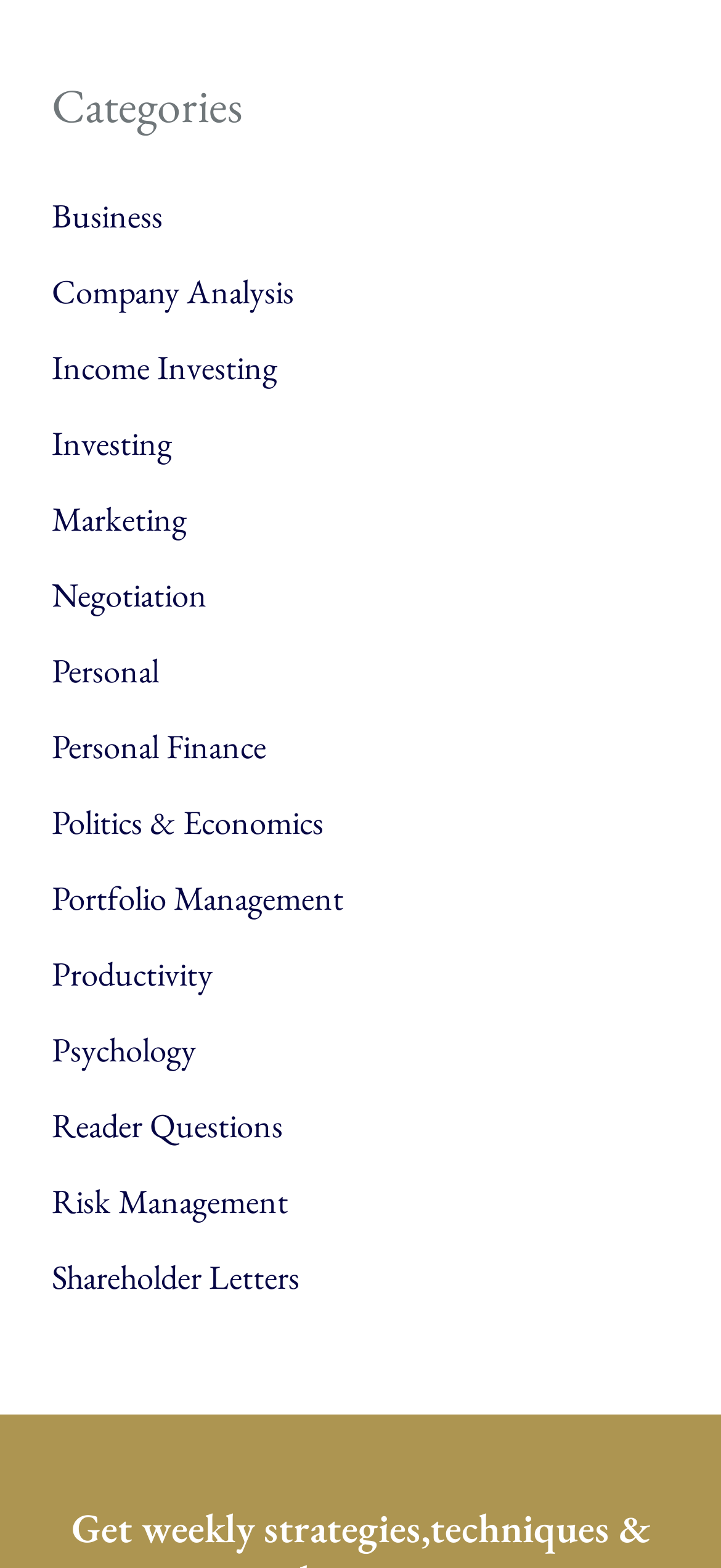Please determine the bounding box coordinates for the element that should be clicked to follow these instructions: "View Personal Finance page".

[0.072, 0.463, 0.369, 0.49]